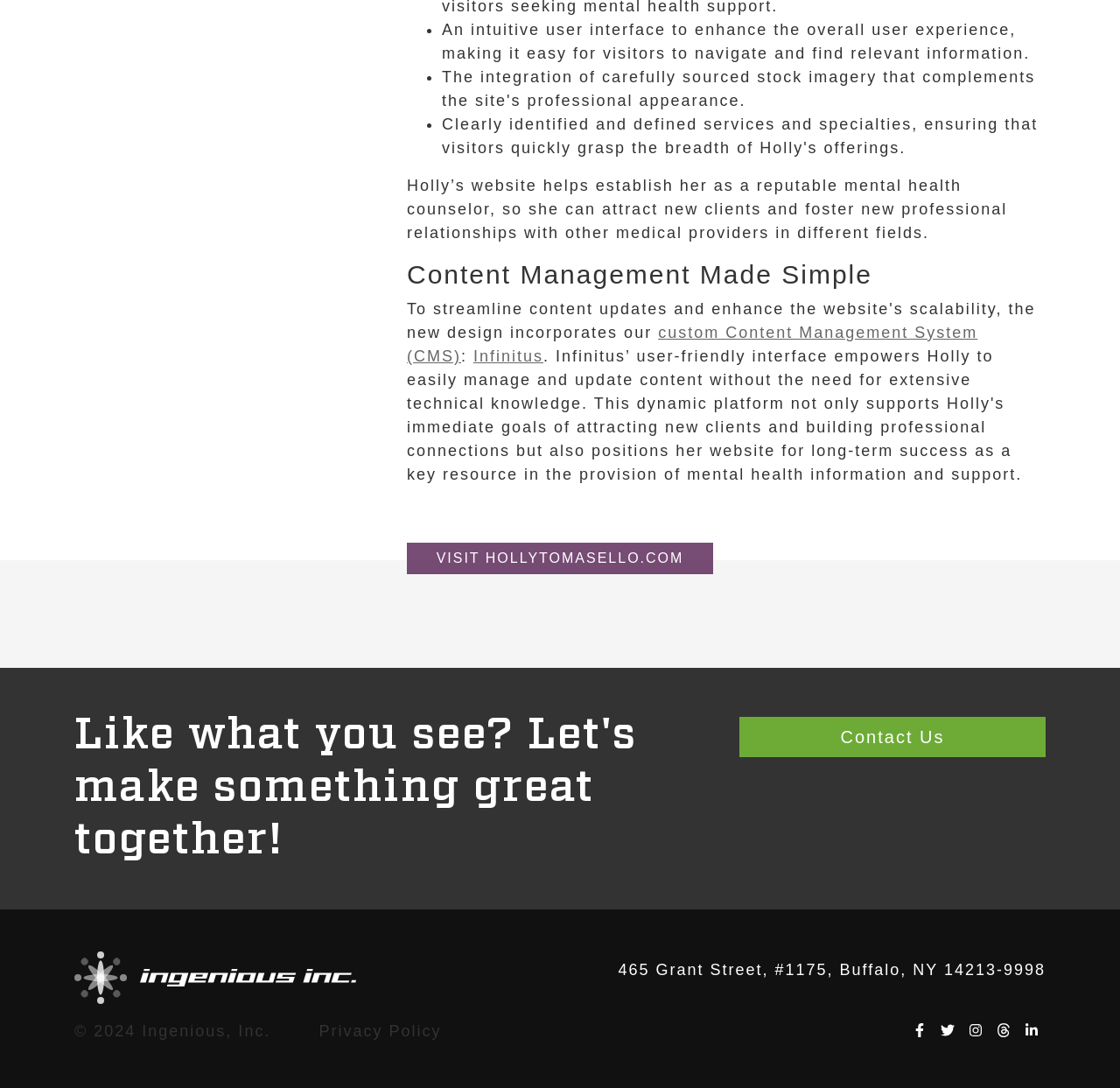Highlight the bounding box of the UI element that corresponds to this description: "Contact Us".

[0.66, 0.659, 0.934, 0.696]